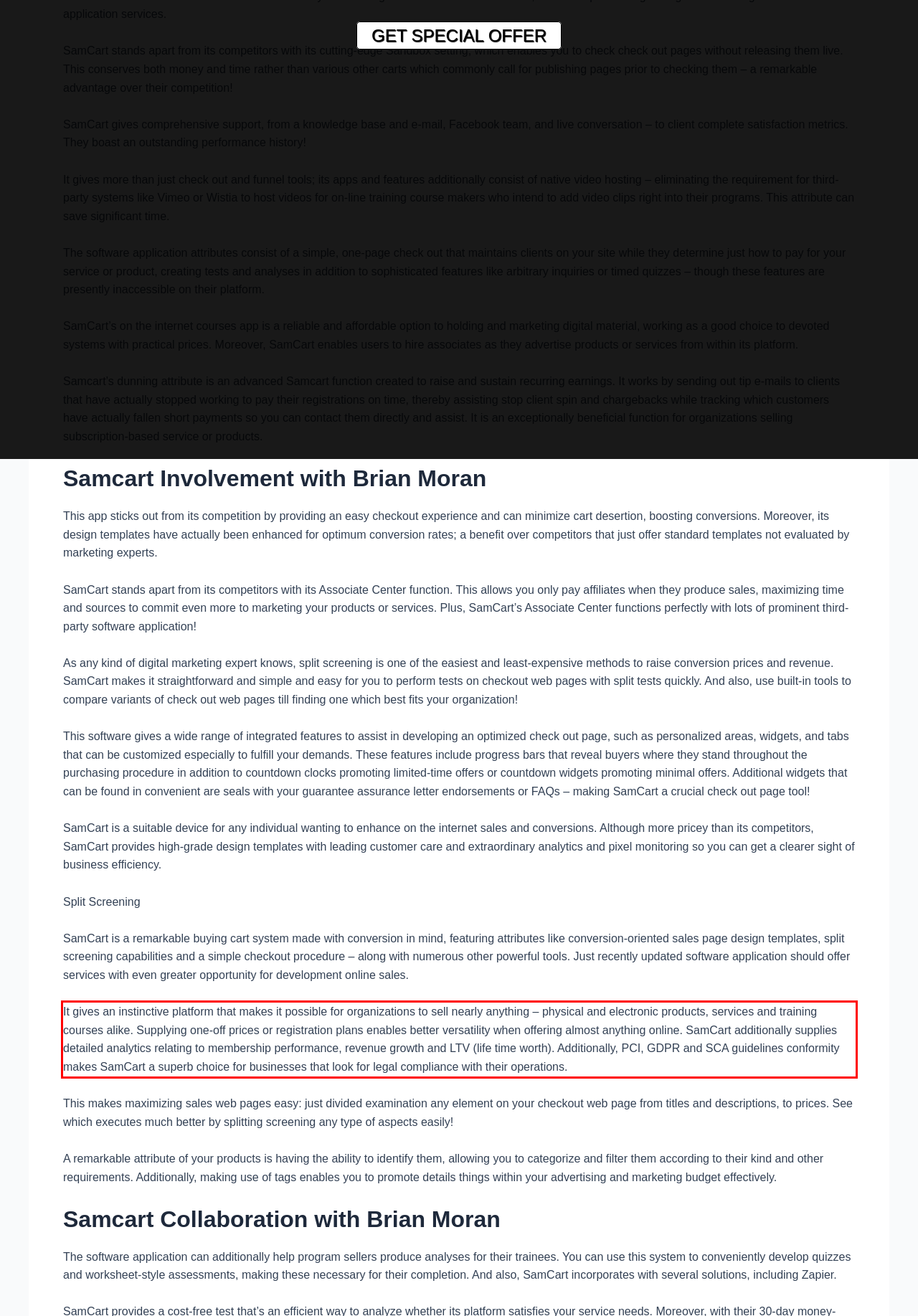Please examine the webpage screenshot containing a red bounding box and use OCR to recognize and output the text inside the red bounding box.

It gives an instinctive platform that makes it possible for organizations to sell nearly anything – physical and electronic products, services and training courses alike. Supplying one-off prices or registration plans enables better versatility when offering almost anything online. SamCart additionally supplies detailed analytics relating to membership performance, revenue growth and LTV (life time worth). Additionally, PCI, GDPR and SCA guidelines conformity makes SamCart a superb choice for businesses that look for legal compliance with their operations.